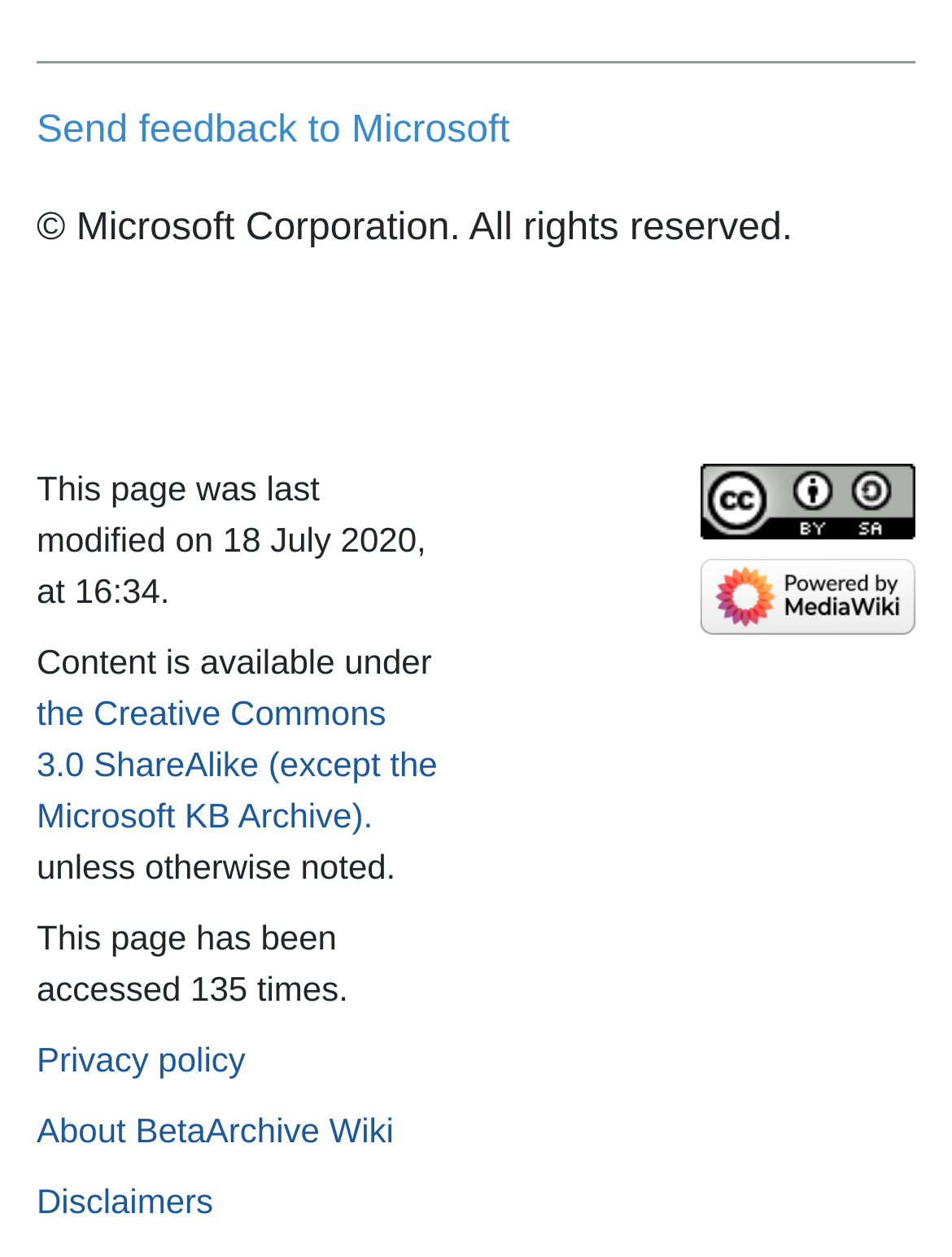When was the webpage last modified?
Can you provide a detailed and comprehensive answer to the question?

The answer can be found at the bottom of the webpage, where it says 'This page was last modified on 18 July 2020, at 16:34.' This indicates that the webpage was last modified on the specified date and time.